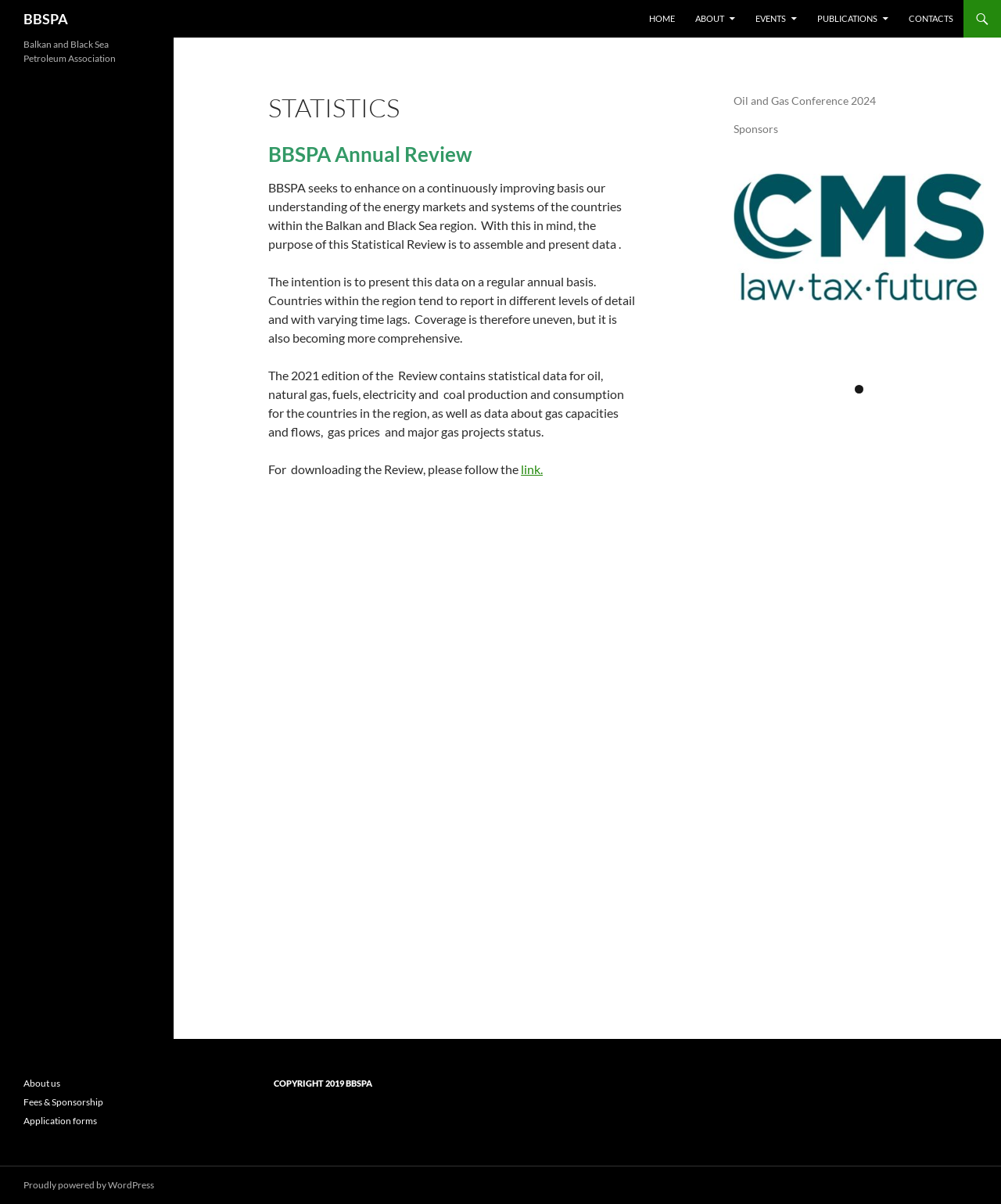What is the platform used to power the website? Based on the screenshot, please respond with a single word or phrase.

WordPress